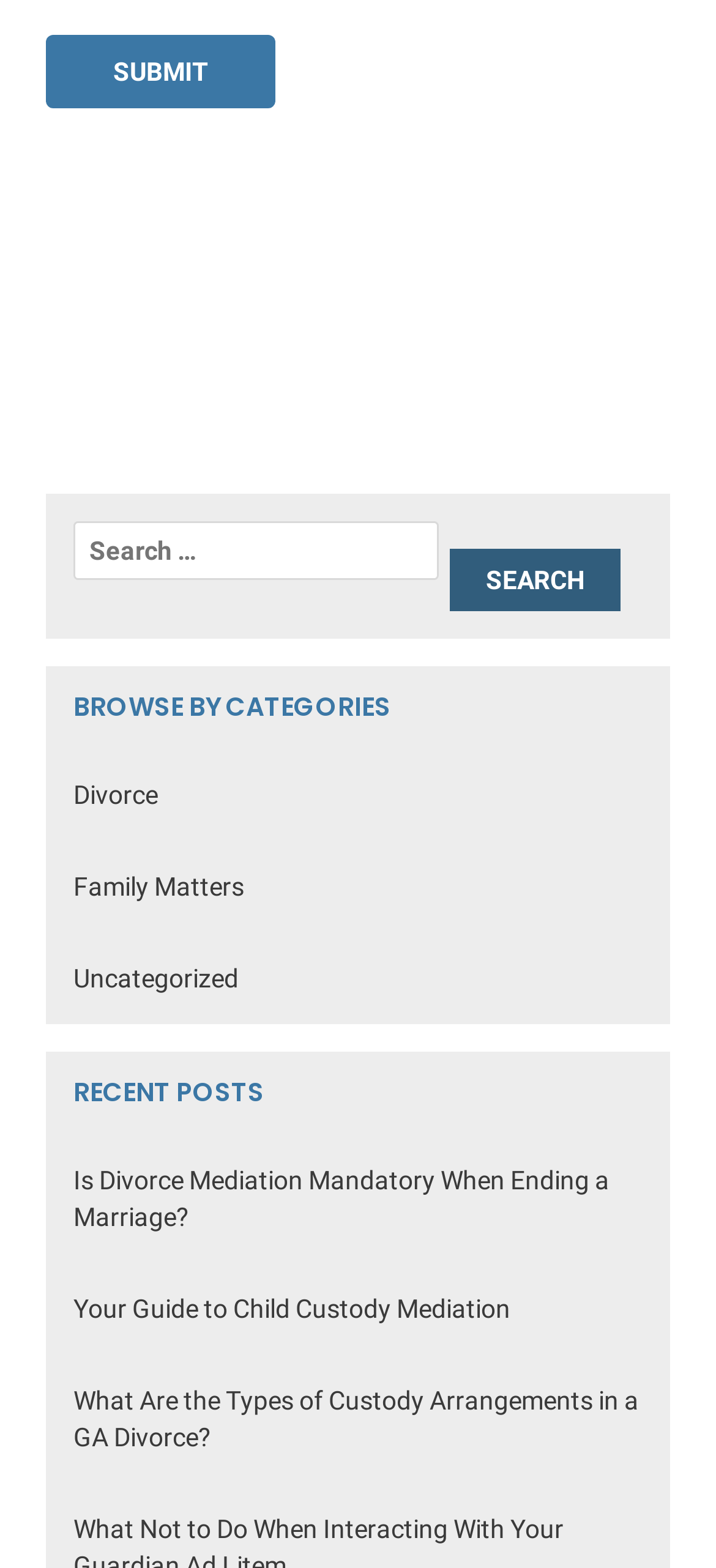Find the bounding box coordinates of the area that needs to be clicked in order to achieve the following instruction: "search for something". The coordinates should be specified as four float numbers between 0 and 1, i.e., [left, top, right, bottom].

[0.064, 0.332, 0.613, 0.37]